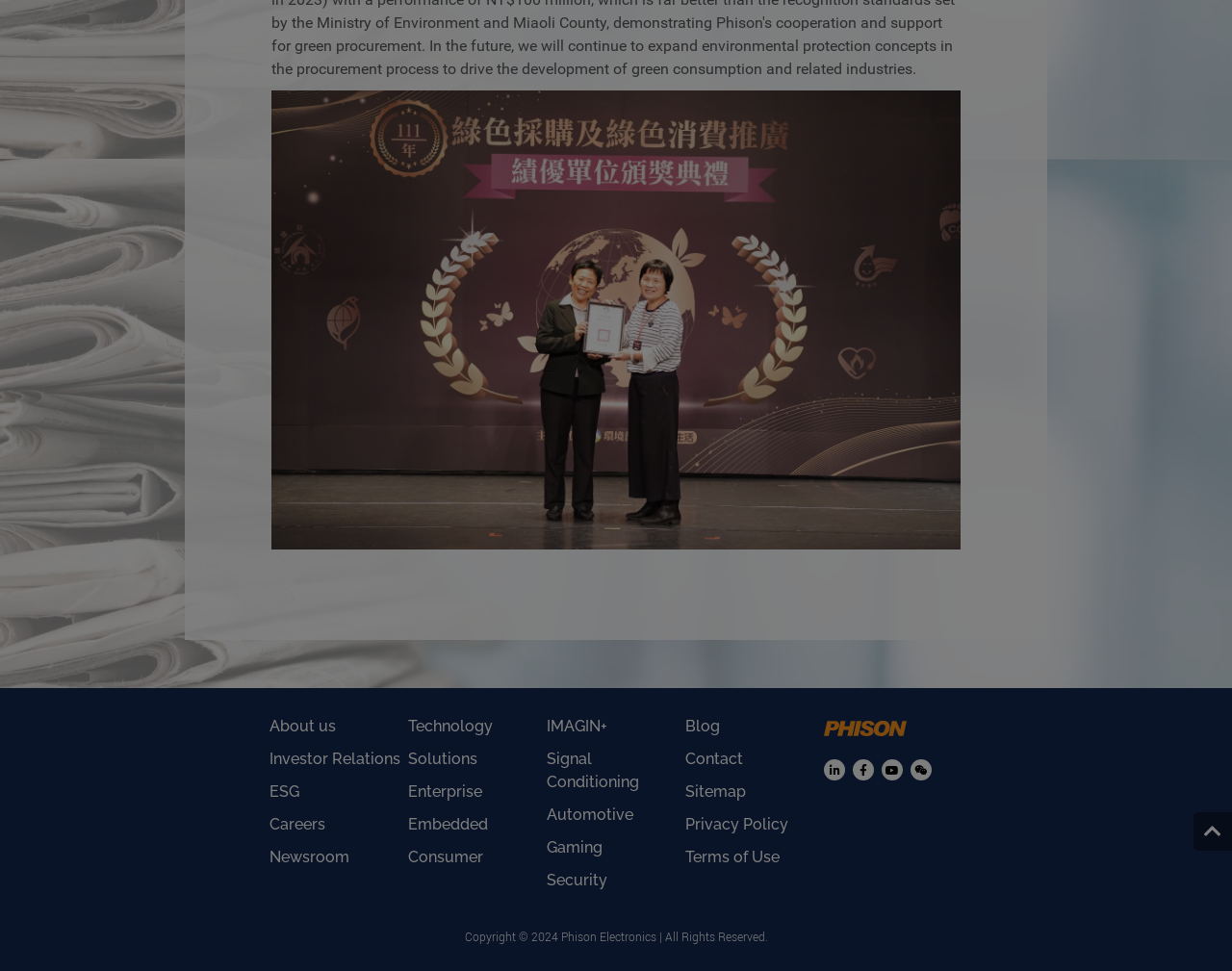What is the last link in the third main category? From the image, respond with a single word or brief phrase.

Security